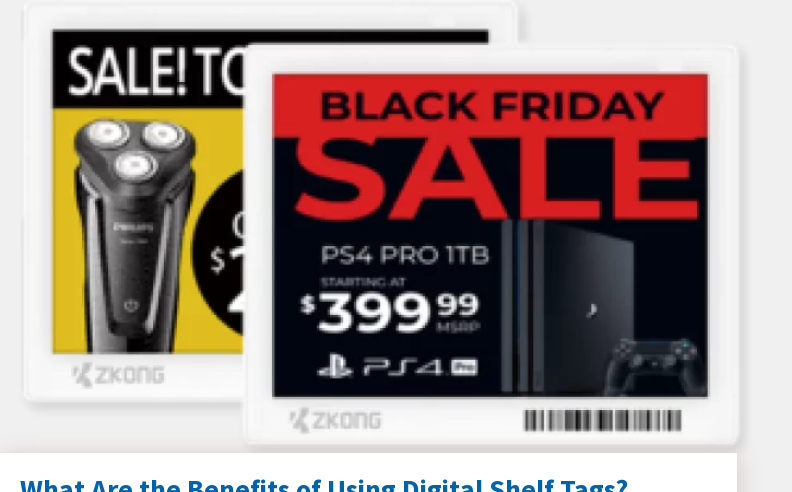Using the information from the screenshot, answer the following question thoroughly:
What is the storage capacity of the PS4 Pro console?

The digital shelf price tag on the right side of the image prominently displays the PS4 Pro 1TB console, which is part of the Black Friday sale, with a striking starting price of $399.99.